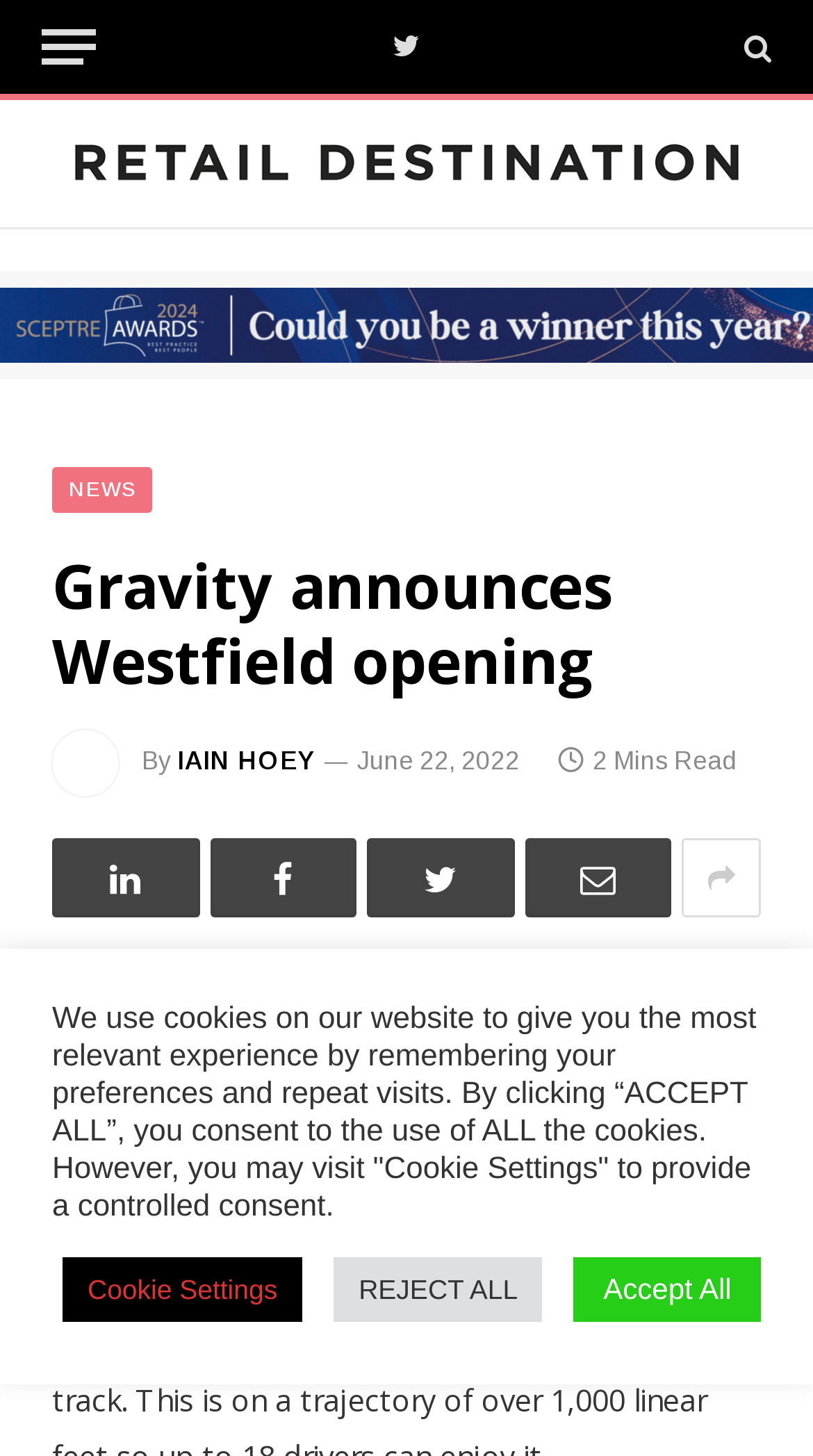Determine the main headline from the webpage and extract its text.

Gravity announces Westfield opening